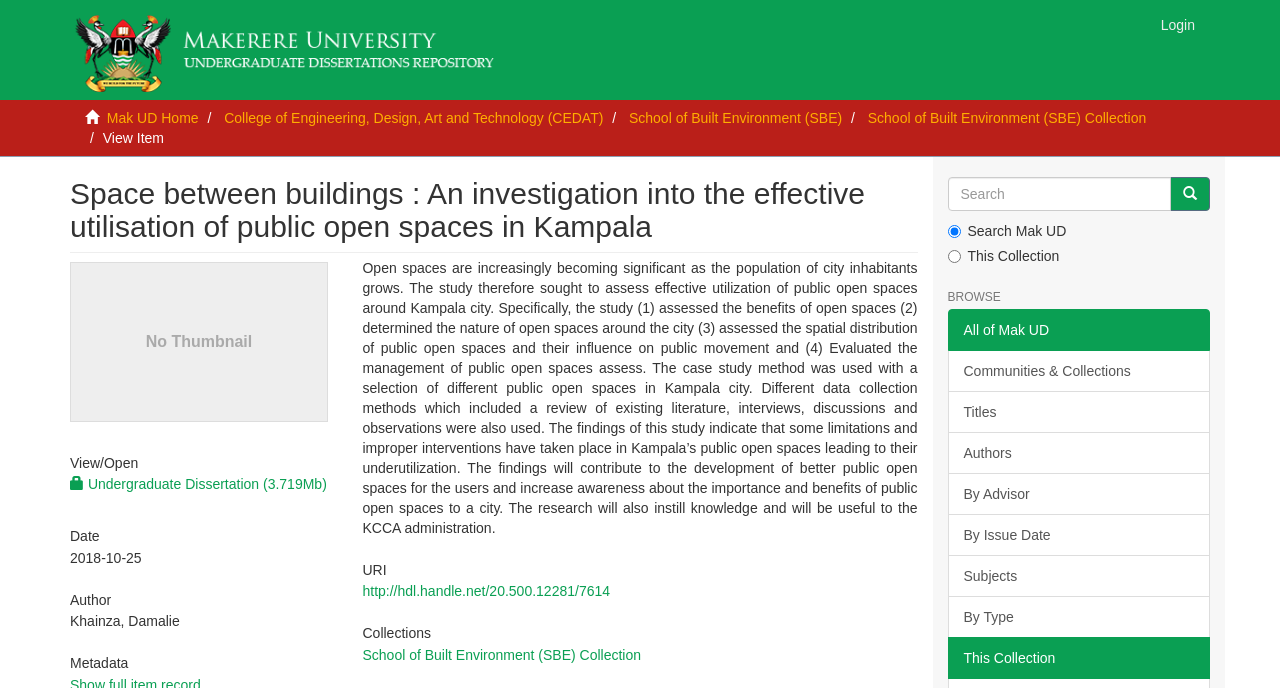Generate a comprehensive description of the contents of the webpage.

This webpage is about a research dissertation titled "Space between buildings: An investigation into the effective utilisation of public open spaces in Kampala". At the top left, there is a small image and a link. On the top right, there is a "Login" link. Below the top section, there are several links to different departments and schools, including "Mak UD Home", "College of Engineering, Design, Art and Technology (CEDAT)", "School of Built Environment (SBE)", and "School of Built Environment (SBE) Collection".

The main content of the webpage is divided into two sections. On the left, there is a heading with the title of the dissertation, followed by an image, a "View/ Open" heading, and a link to download the dissertation. Below this, there are several headings and static text describing the dissertation, including the date, author, and metadata. The metadata section provides a summary of the dissertation, which discusses the effective utilization of public open spaces in Kampala city.

On the right, there is a search box with a "Go" button and two radio buttons to select the search scope. Below this, there is a "BROWSE" heading, followed by several links to browse different categories, including "Communities & Collections", "Titles", "Authors", "By Advisor", "By Issue Date", "Subjects", and "By Type".